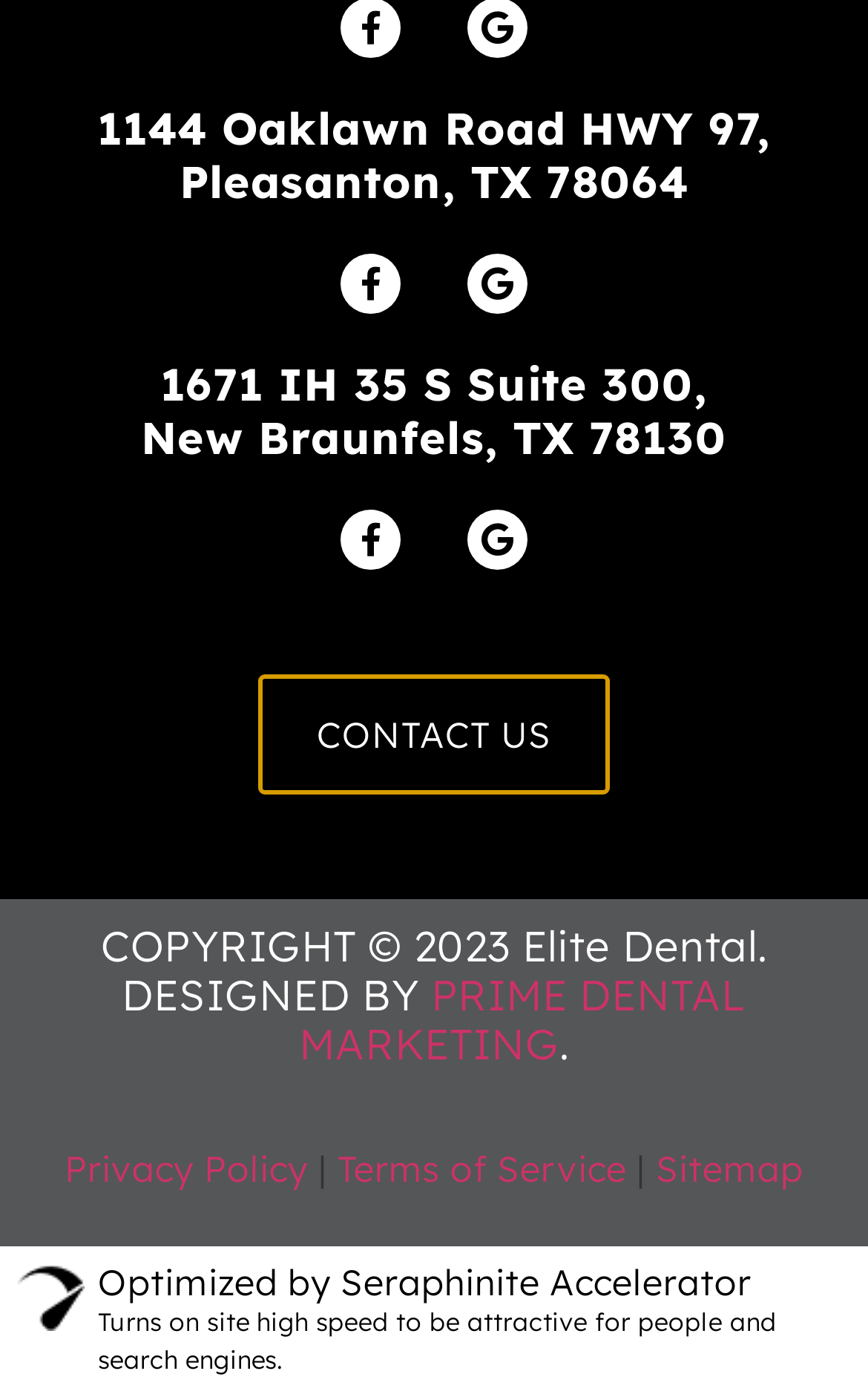What is the copyright year of this website?
Using the screenshot, give a one-word or short phrase answer.

2023